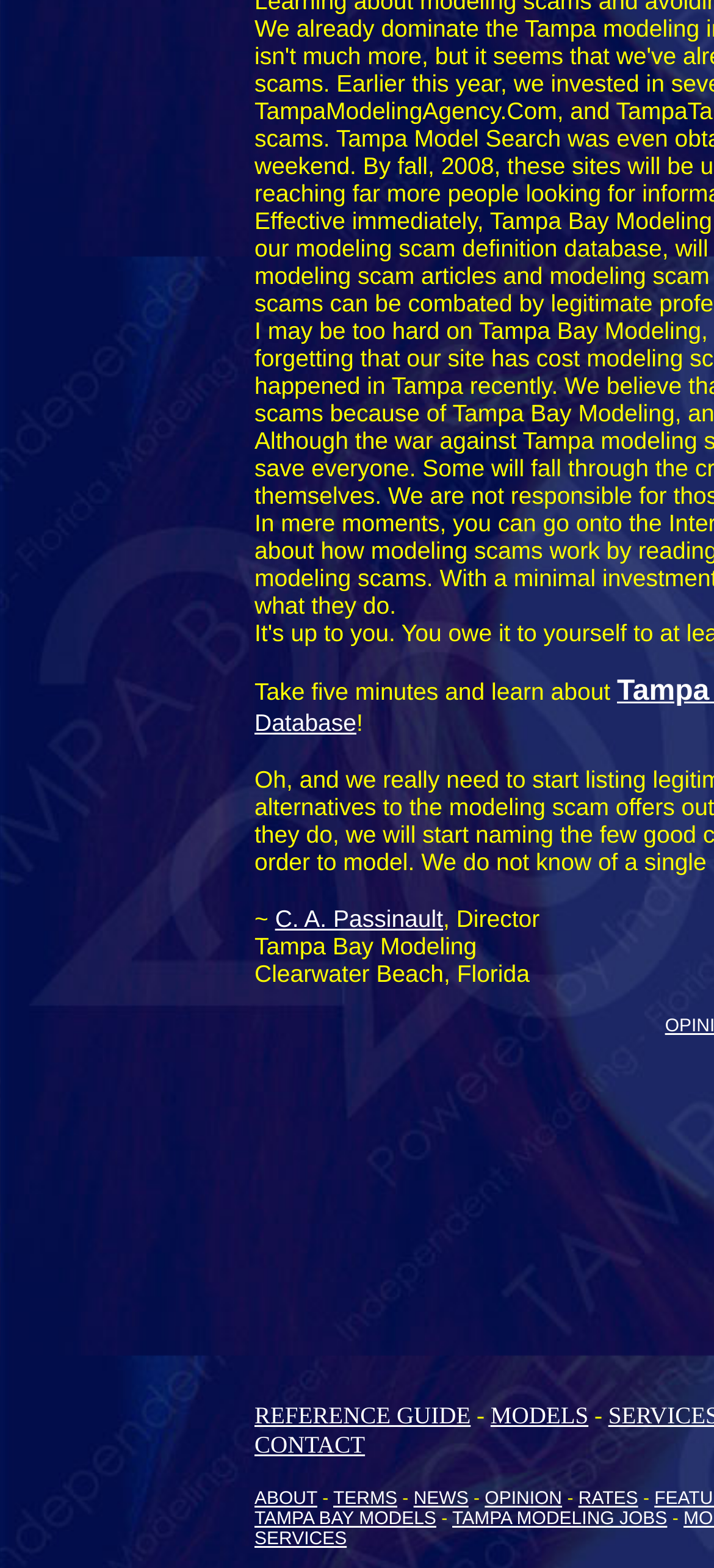Find the bounding box coordinates corresponding to the UI element with the description: "TAMPA BAY MODELS". The coordinates should be formatted as [left, top, right, bottom], with values as floats between 0 and 1.

[0.356, 0.963, 0.611, 0.975]